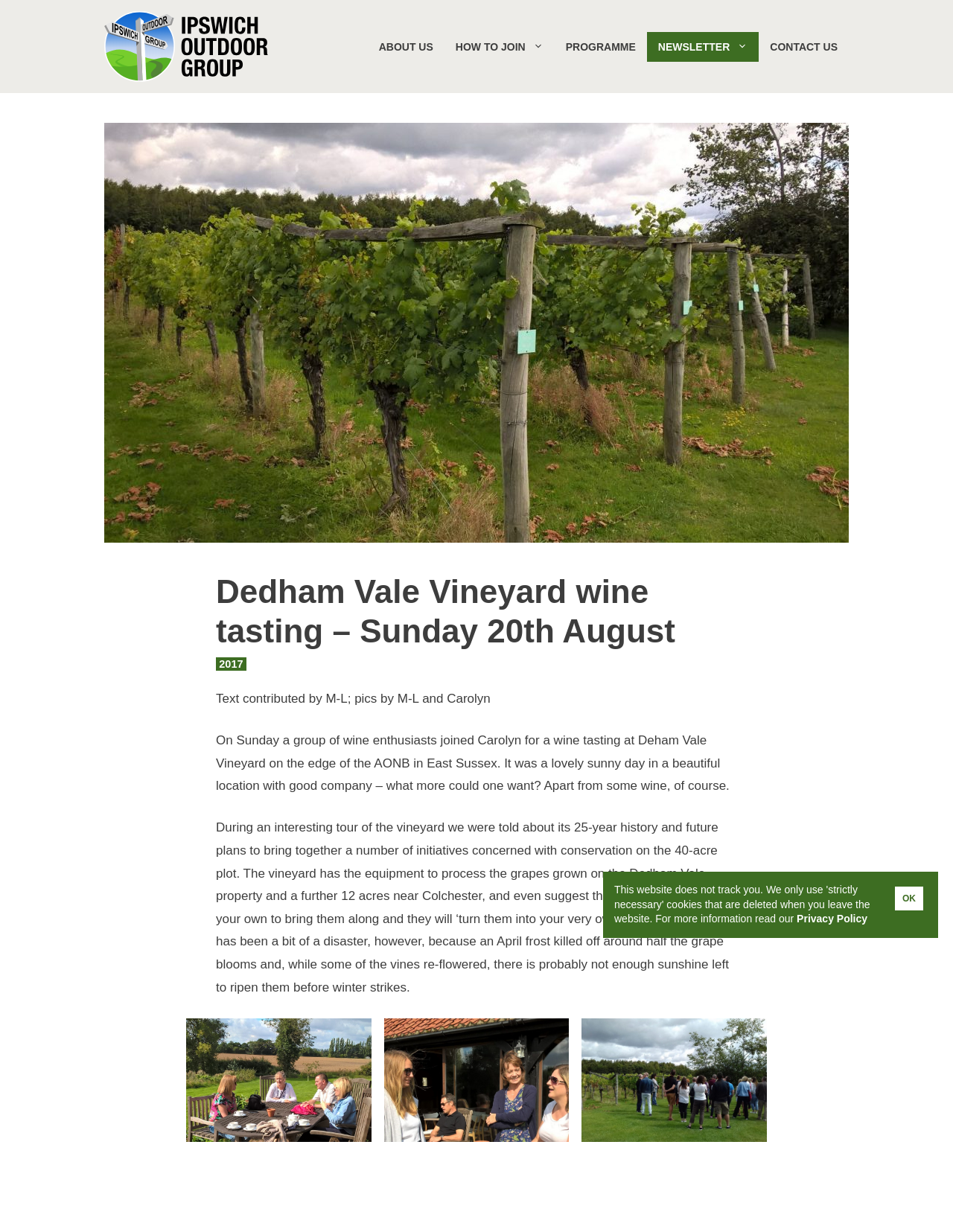Kindly determine the bounding box coordinates for the area that needs to be clicked to execute this instruction: "Click the OK button".

[0.939, 0.72, 0.969, 0.739]